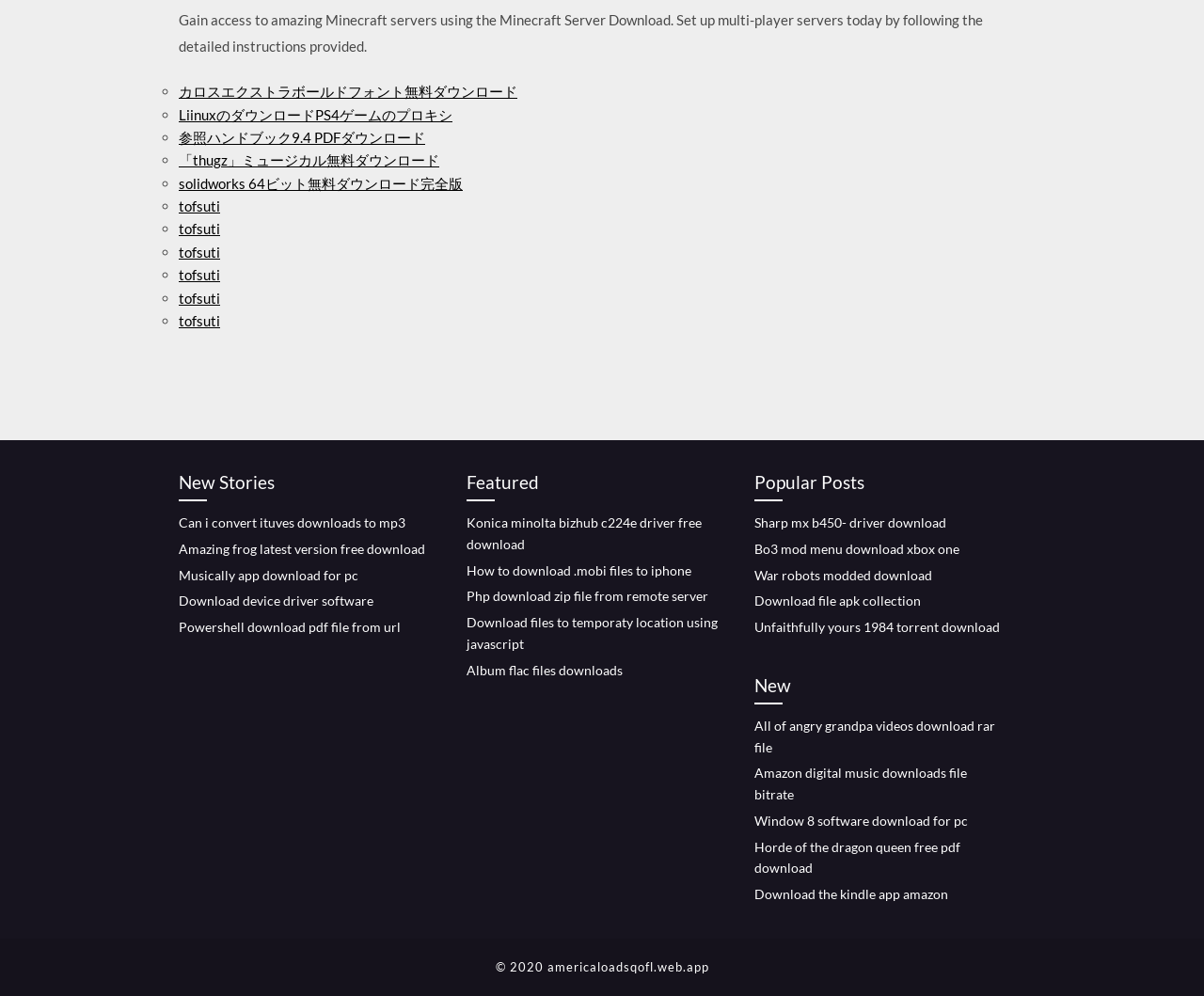Pinpoint the bounding box coordinates of the area that should be clicked to complete the following instruction: "Explore 'Popular Posts'". The coordinates must be given as four float numbers between 0 and 1, i.e., [left, top, right, bottom].

[0.627, 0.47, 0.838, 0.503]